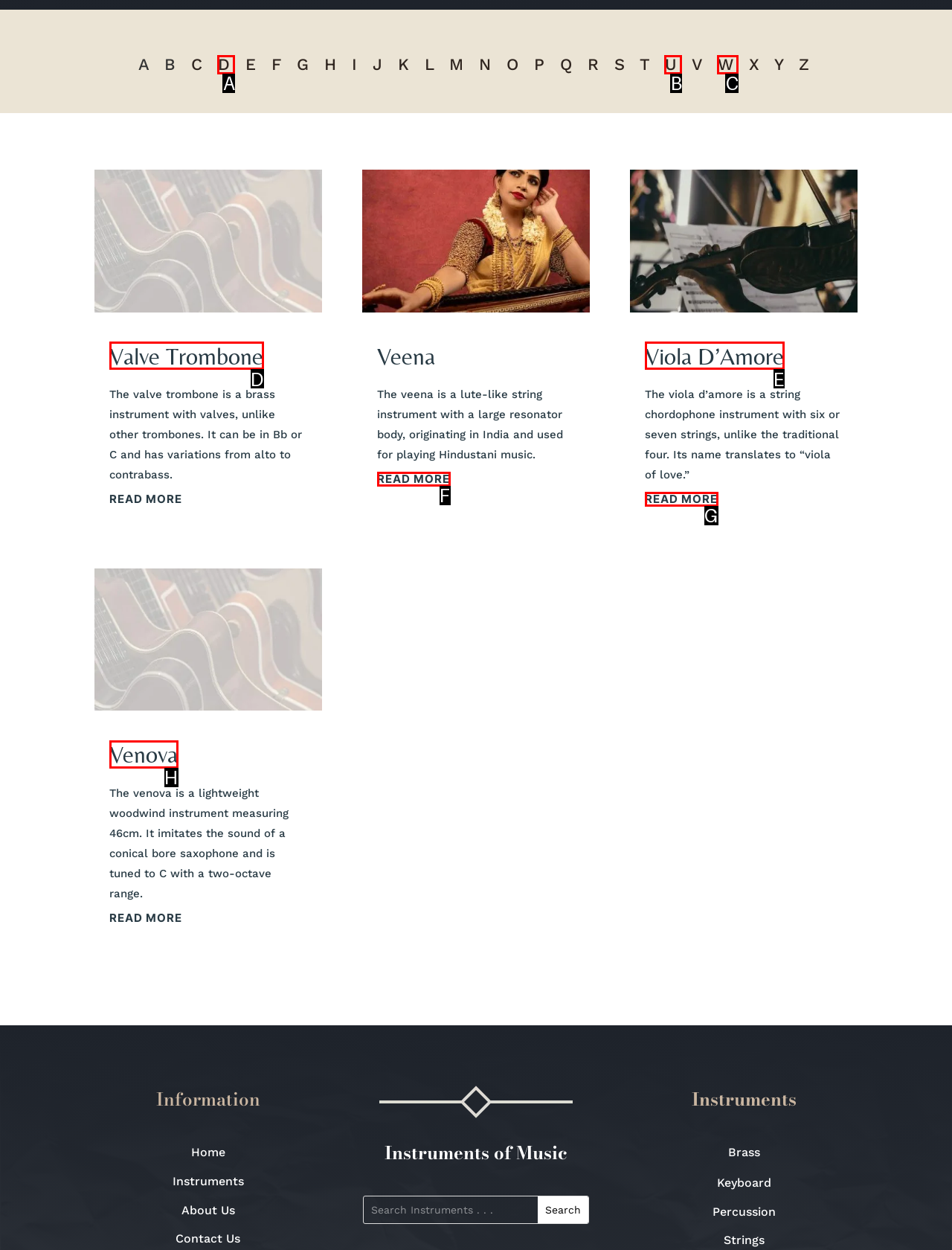Given the description: U, select the HTML element that matches it best. Reply with the letter of the chosen option directly.

B